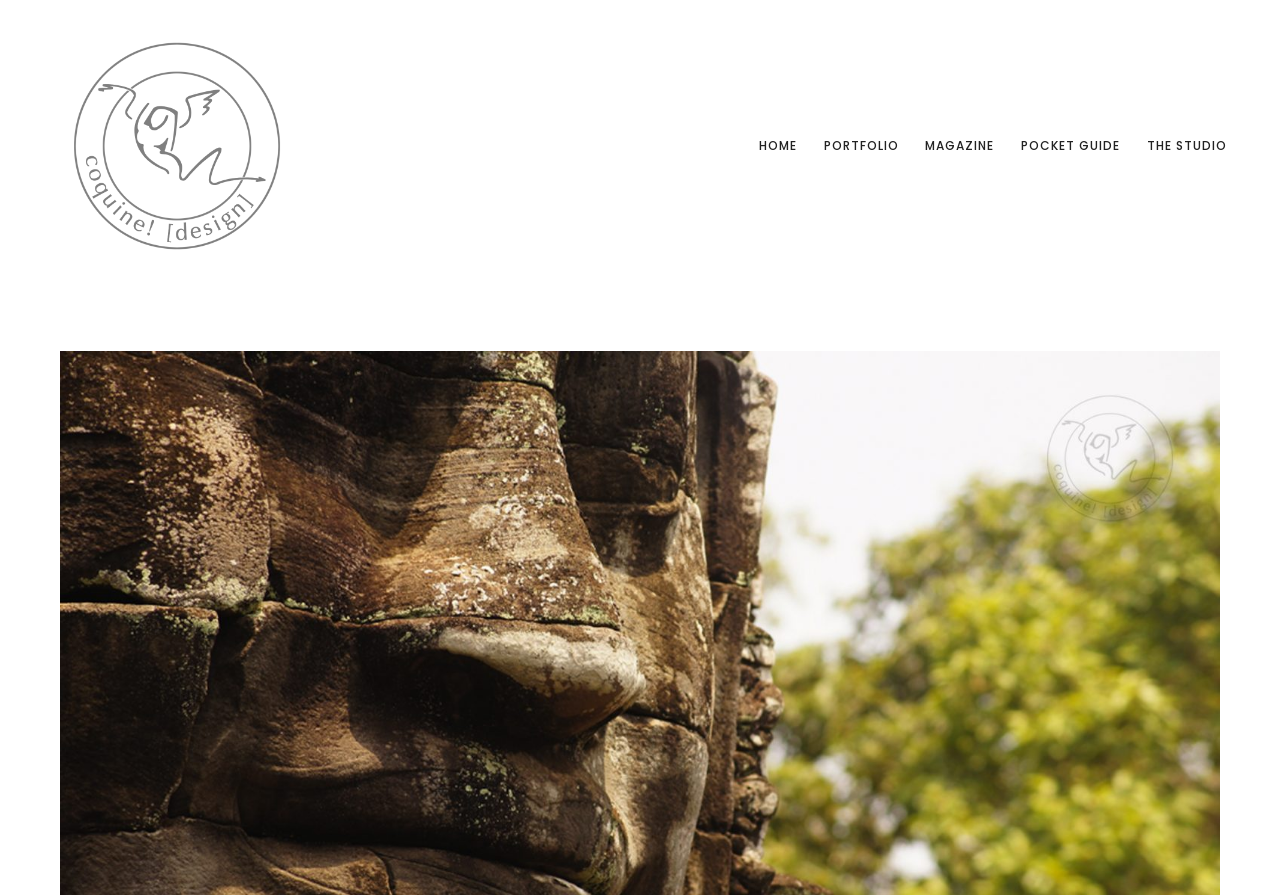Determine the bounding box coordinates for the UI element described. Format the coordinates as (top-left x, top-left y, bottom-right x, bottom-right y) and ensure all values are between 0 and 1. Element description: Magazine

[0.723, 0.153, 0.777, 0.173]